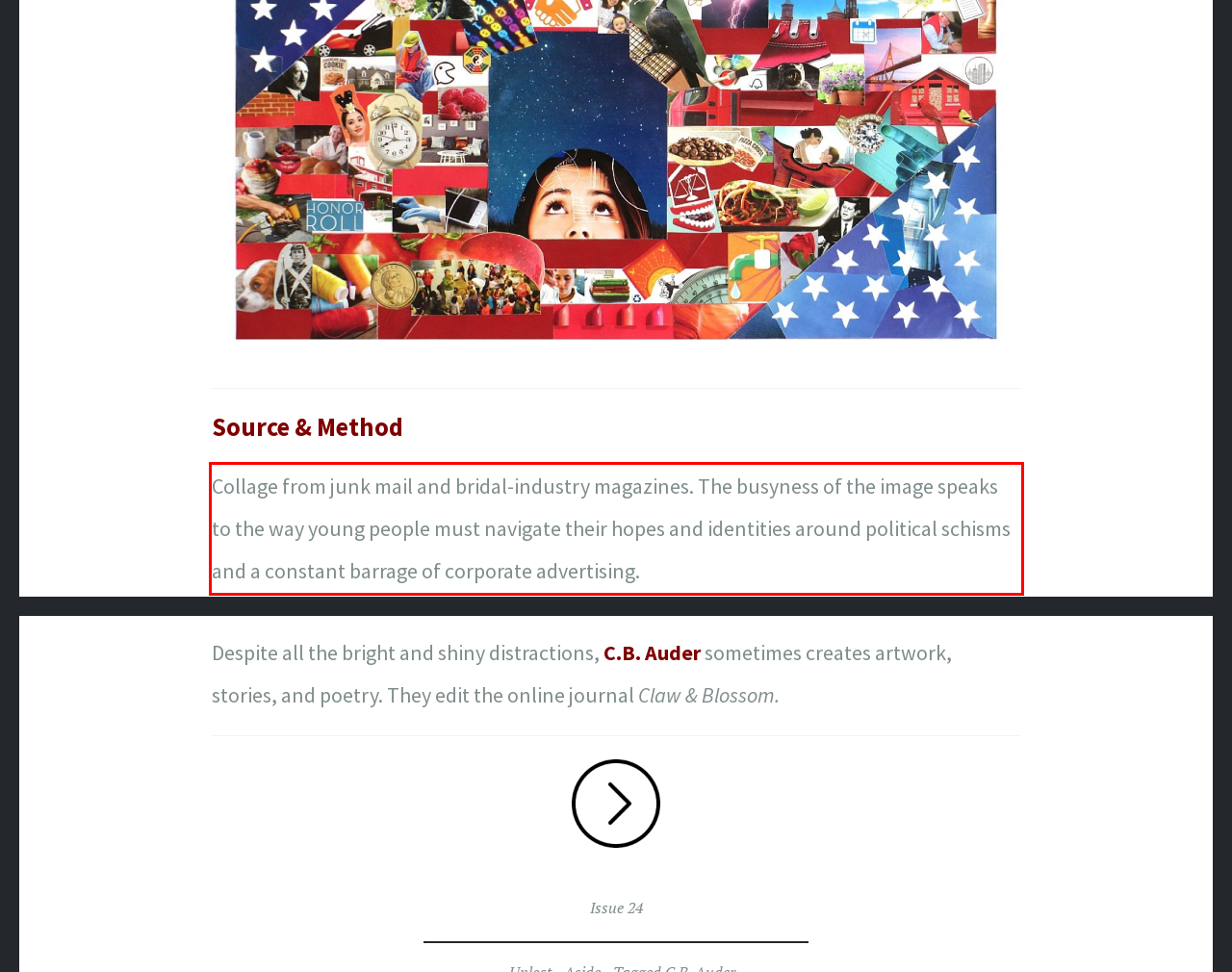There is a screenshot of a webpage with a red bounding box around a UI element. Please use OCR to extract the text within the red bounding box.

Collage from junk mail and bridal-industry magazines. The busyness of the image speaks to the way young people must navigate their hopes and identities around political schisms and a constant barrage of corporate advertising.